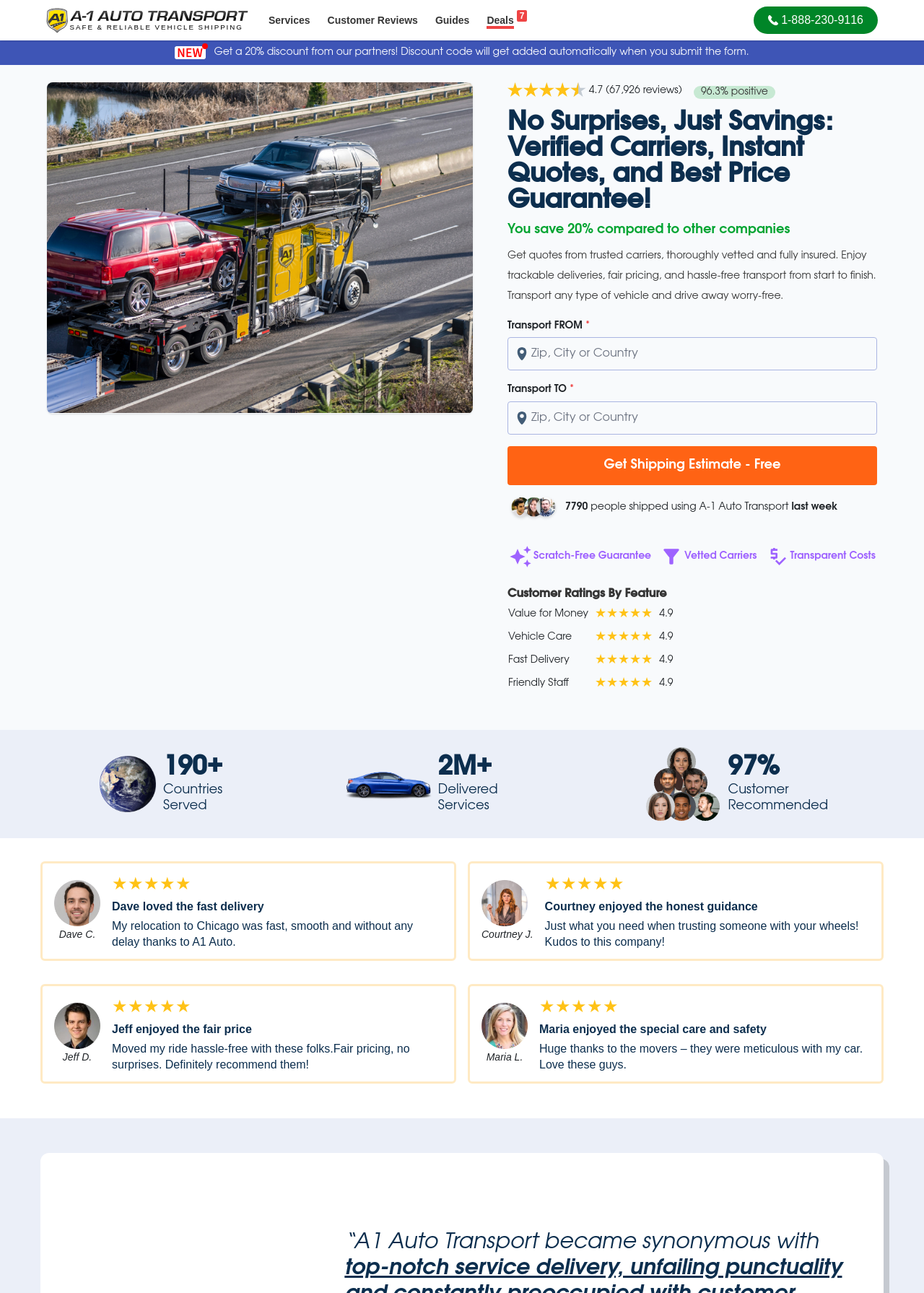Identify the bounding box for the element characterized by the following description: "SOCIAL RESPONSIBILITY".

None